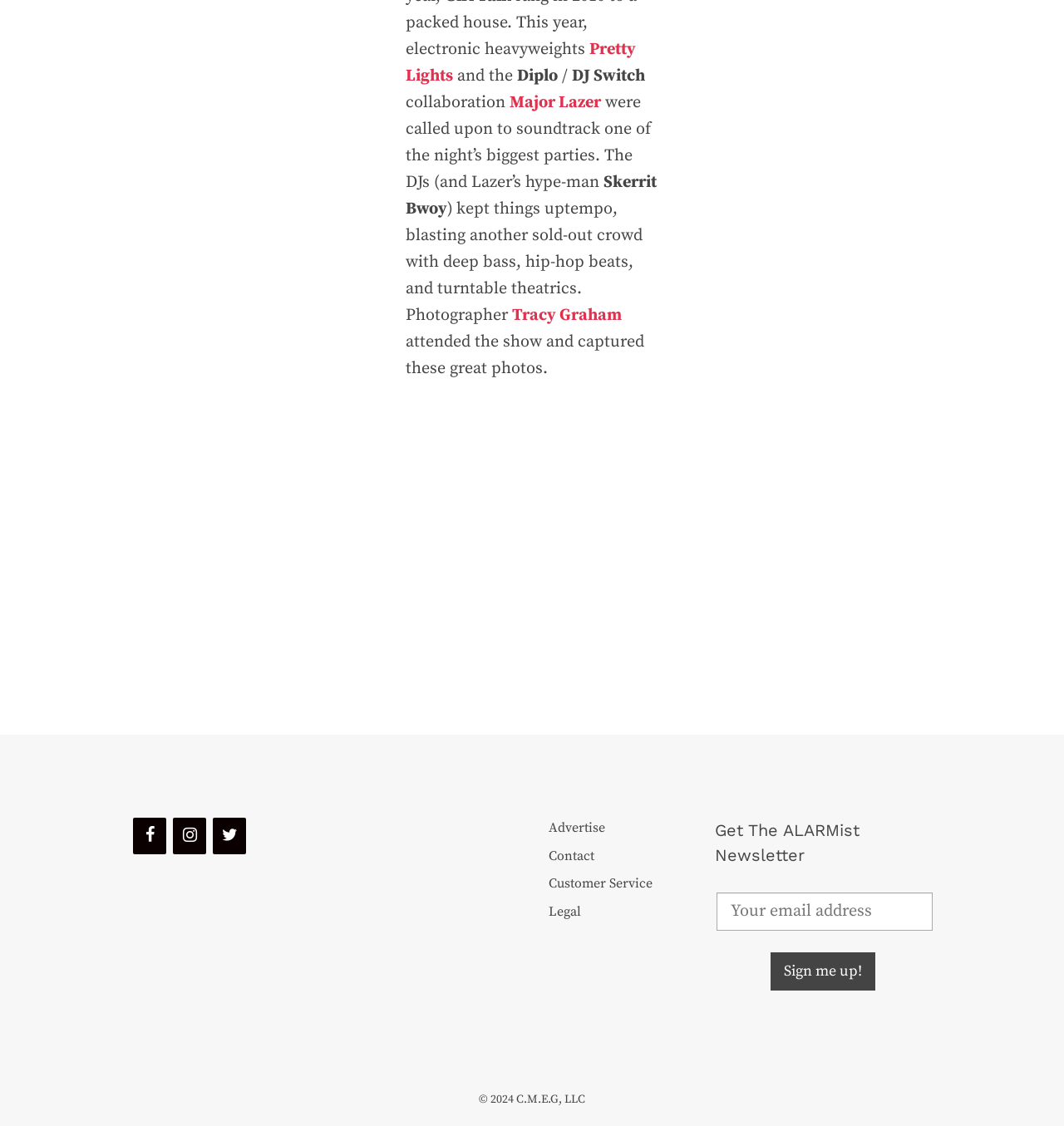Identify the bounding box coordinates of the area that should be clicked in order to complete the given instruction: "View photos by Tracy Graham". The bounding box coordinates should be four float numbers between 0 and 1, i.e., [left, top, right, bottom].

[0.482, 0.271, 0.585, 0.289]